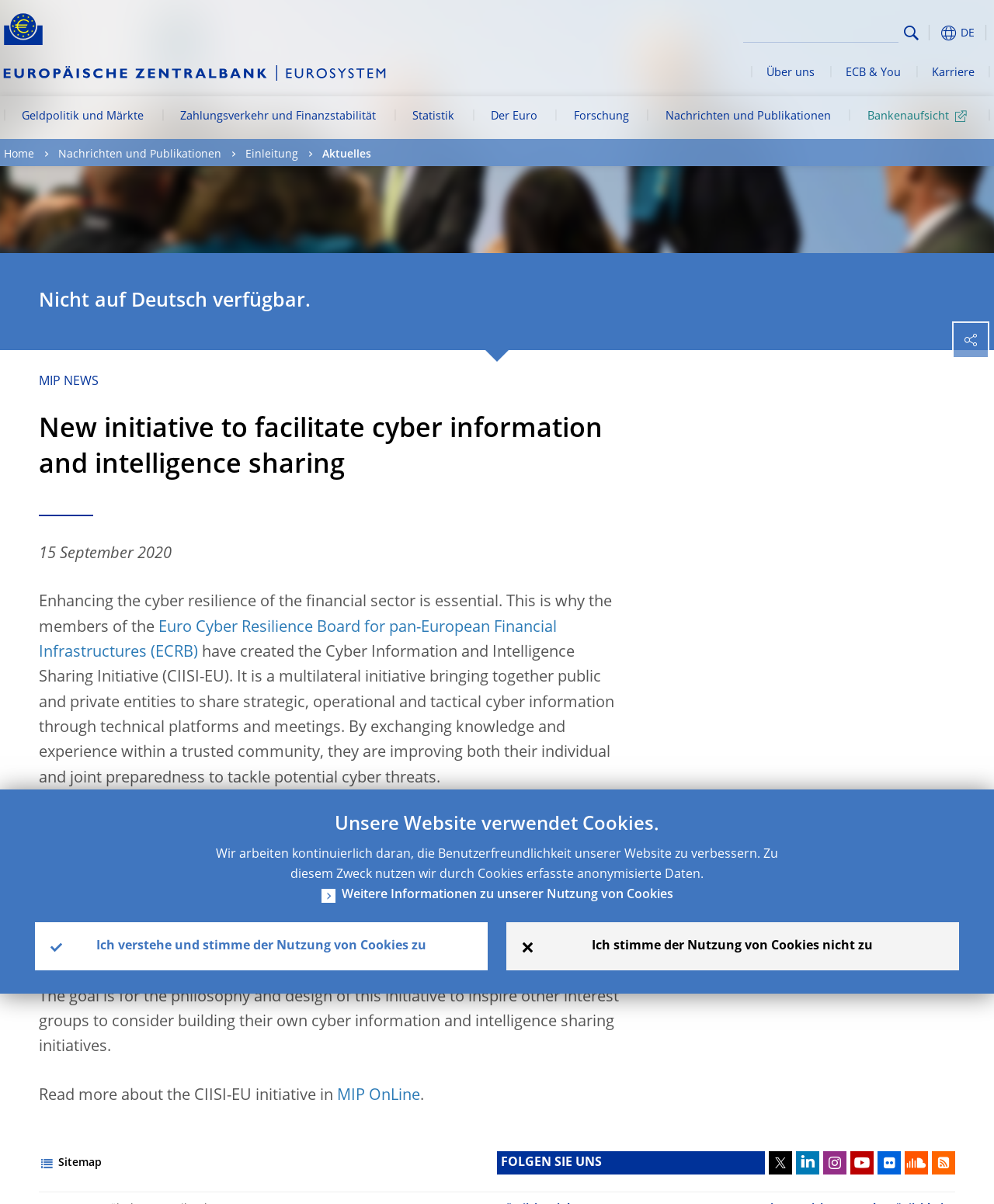Pinpoint the bounding box coordinates of the element you need to click to execute the following instruction: "Search for something". The bounding box should be represented by four float numbers between 0 and 1, in the format [left, top, right, bottom].

[0.056, 0.016, 0.93, 0.039]